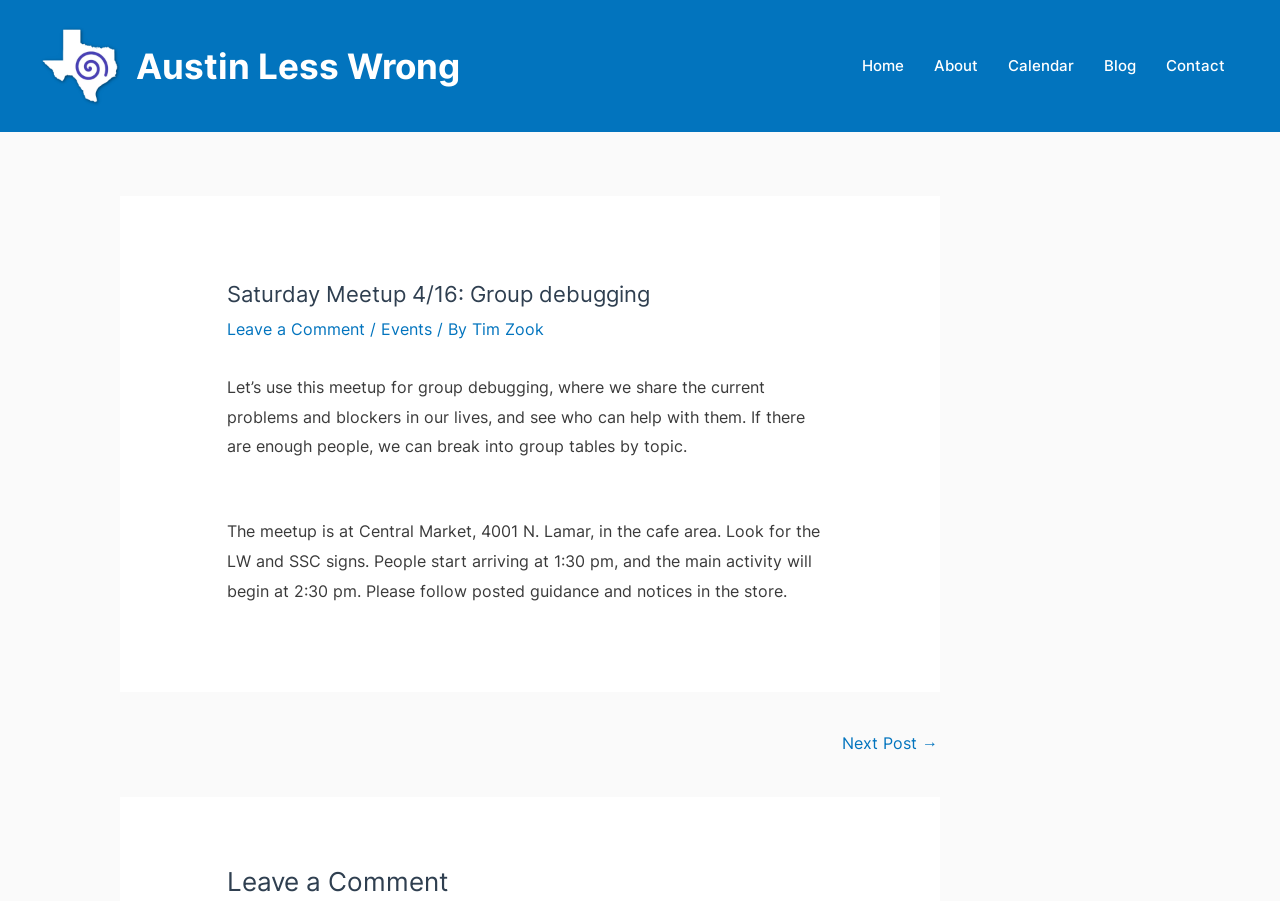Using the description "Next Post →", locate and provide the bounding box of the UI element.

[0.658, 0.806, 0.733, 0.847]